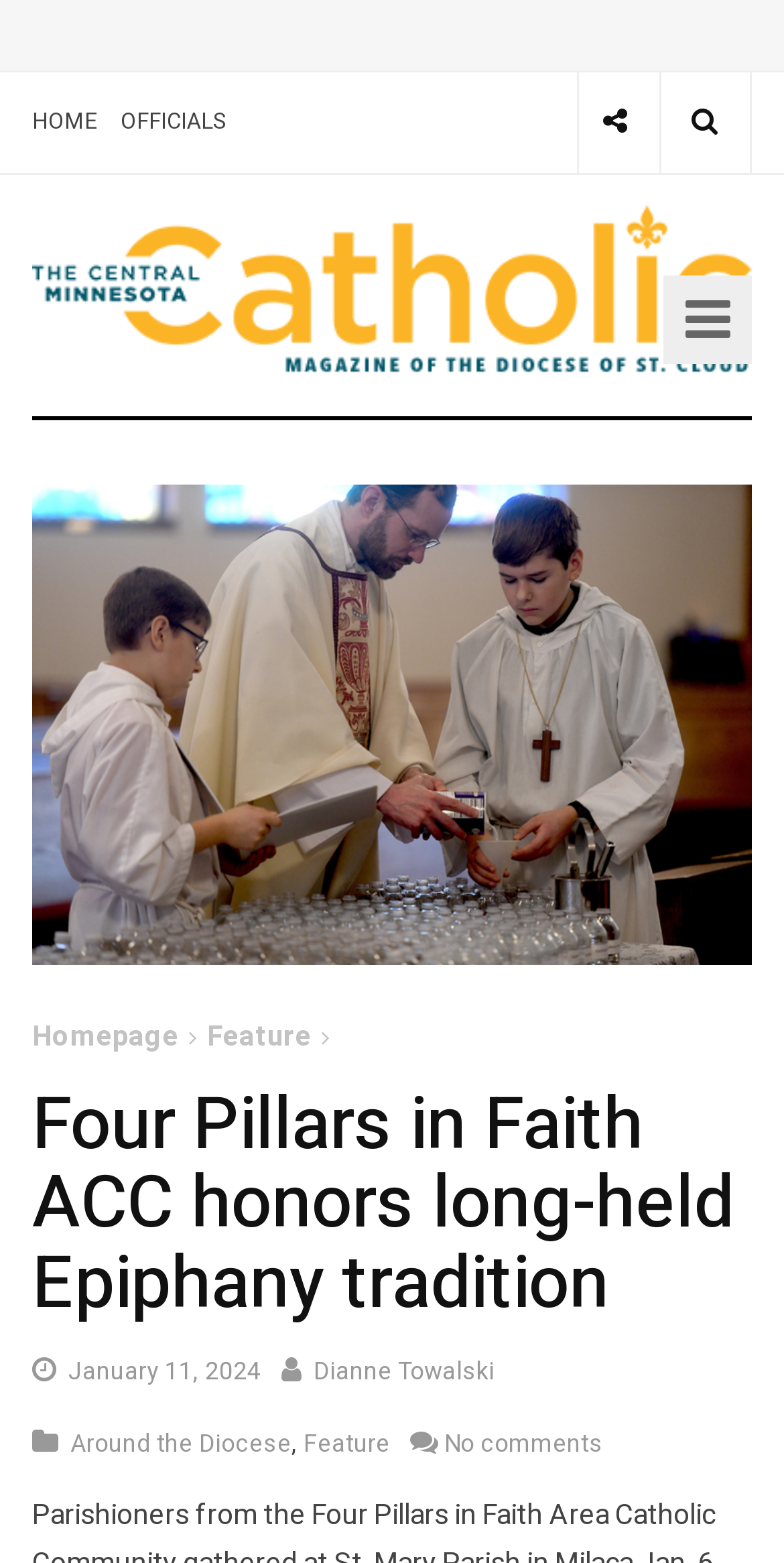Provide an in-depth description of the elements and layout of the webpage.

The webpage appears to be an article from The Central Minnesota Catholic, with the title "Four Pillars in Faith ACC honors long-held Epiphany tradition". At the top right corner, there are two buttons with icons '\uf1e0' and '\uf002'. Below these buttons, there are three links: "HOME", "OFFICIALS", and a logo link "The Central Minnesota Catholic" with an accompanying image. 

On the left side, there is a link with an icon '\uf0c9'. Below this link, there is a header section that spans the entire width of the page. Within this section, there are several links, including "Homepage", "Feature", and a heading that repeats the title of the article. 

The main content of the article is not explicitly described in the accessibility tree, but it is likely located below the header section. There are links to the publication date "January 11, 2024", the author "Dianne Towalski", and categories "Around the Diocese" and "Feature". At the bottom of the page, there is a link indicating "No comments".